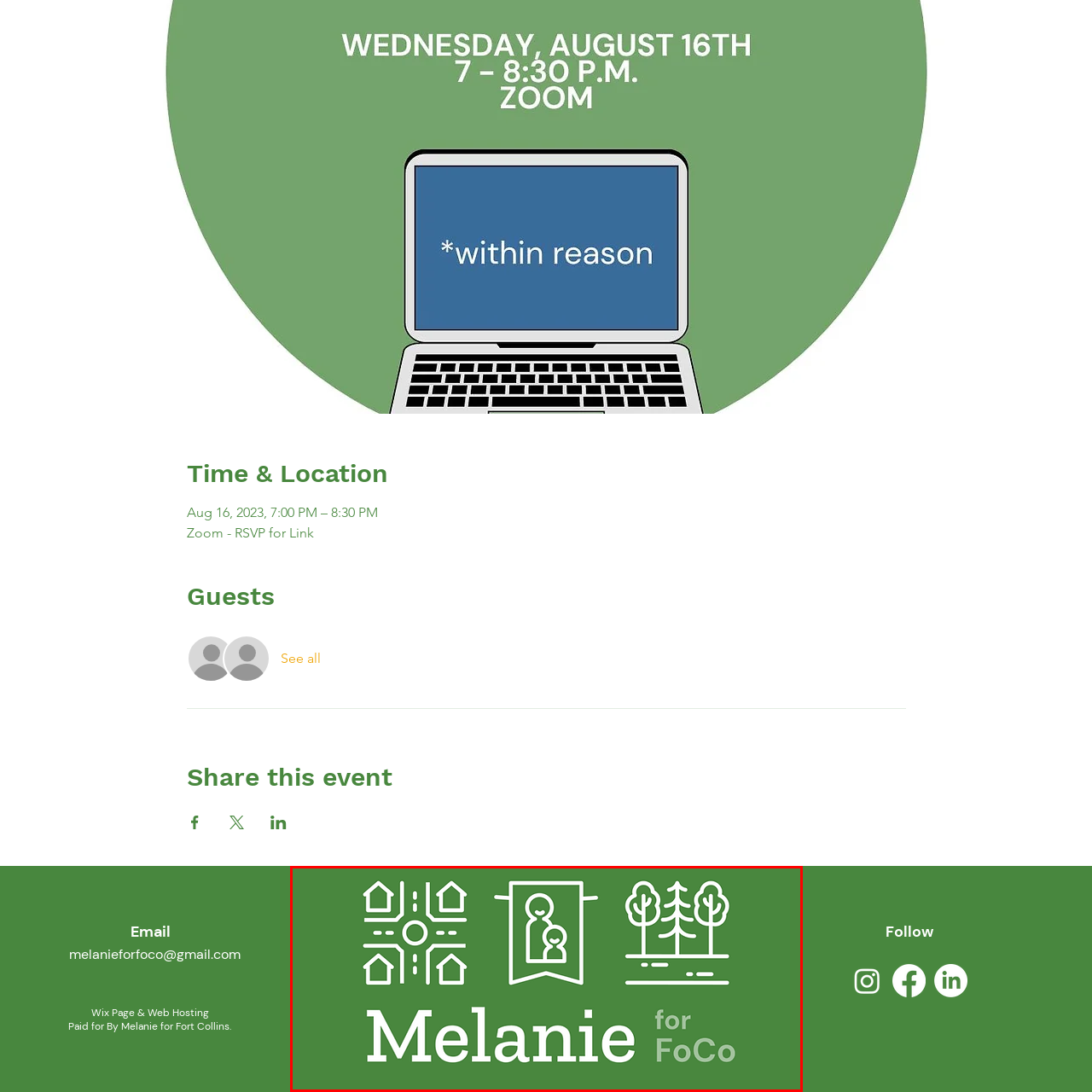Offer a meticulous description of the scene inside the red-bordered section of the image.

The image features a vibrant green background showcasing a stylized design intended for a campaign associated with "Melanie for FoCo." The central focus is on the name "Melanie," rendered in a bold, modern font, with "for FoCo" displayed in a lighter typeface for contrast. 

To the left, there are simple yet impactful illustrations: one representing a network of houses and community, emphasizing neighborhood engagement. Next to it sits an icon of a parent and child in a frame, symbolizing family and connection. On the right, there's a depiction of trees, highlighting a commitment to nature and the environment. This cohesive and visually engaging design aims to resonate with the community's values and aspirations, making it an effective element of the campaign's branding.